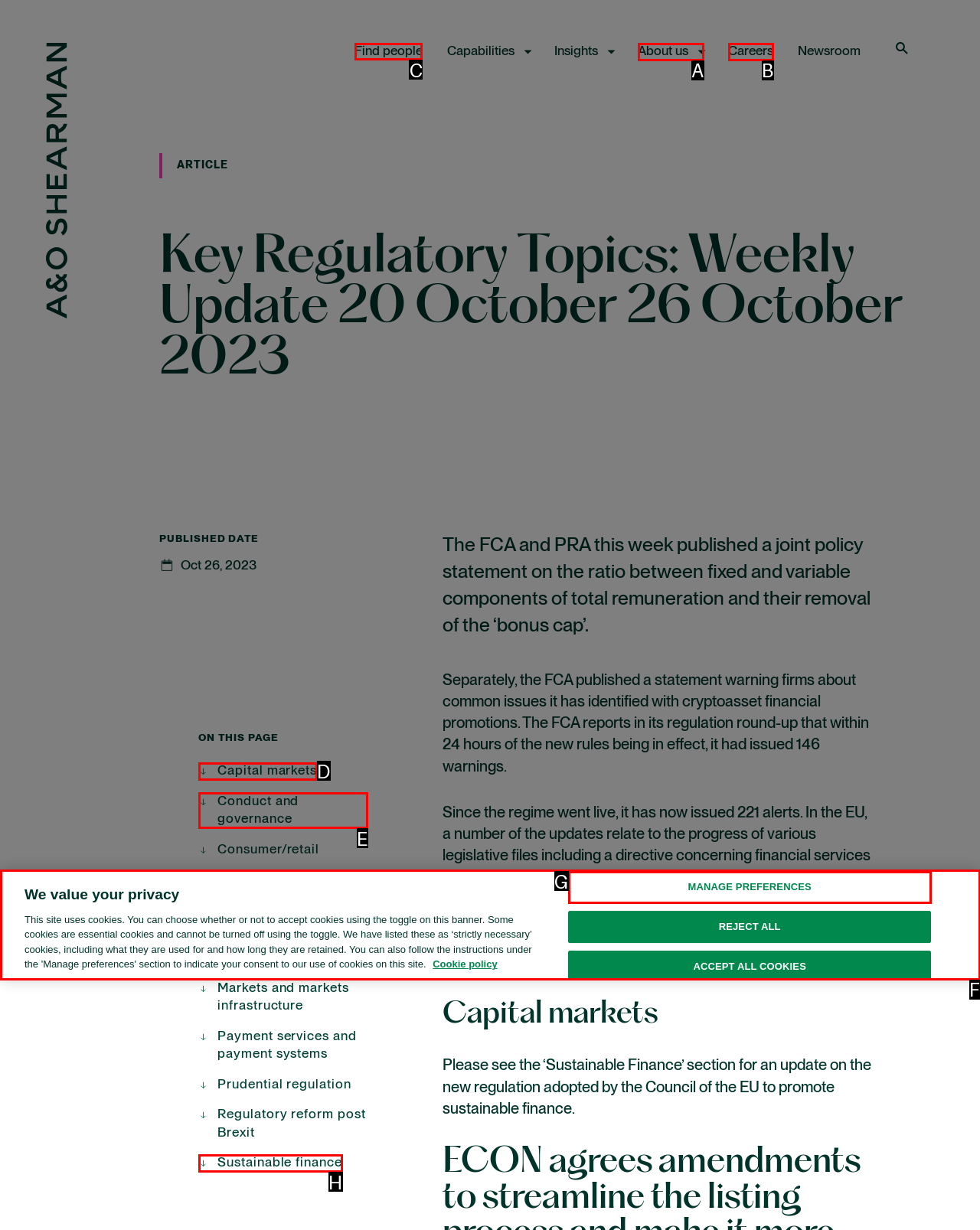Find the correct option to complete this instruction: Click the 'Find people' link. Reply with the corresponding letter.

C